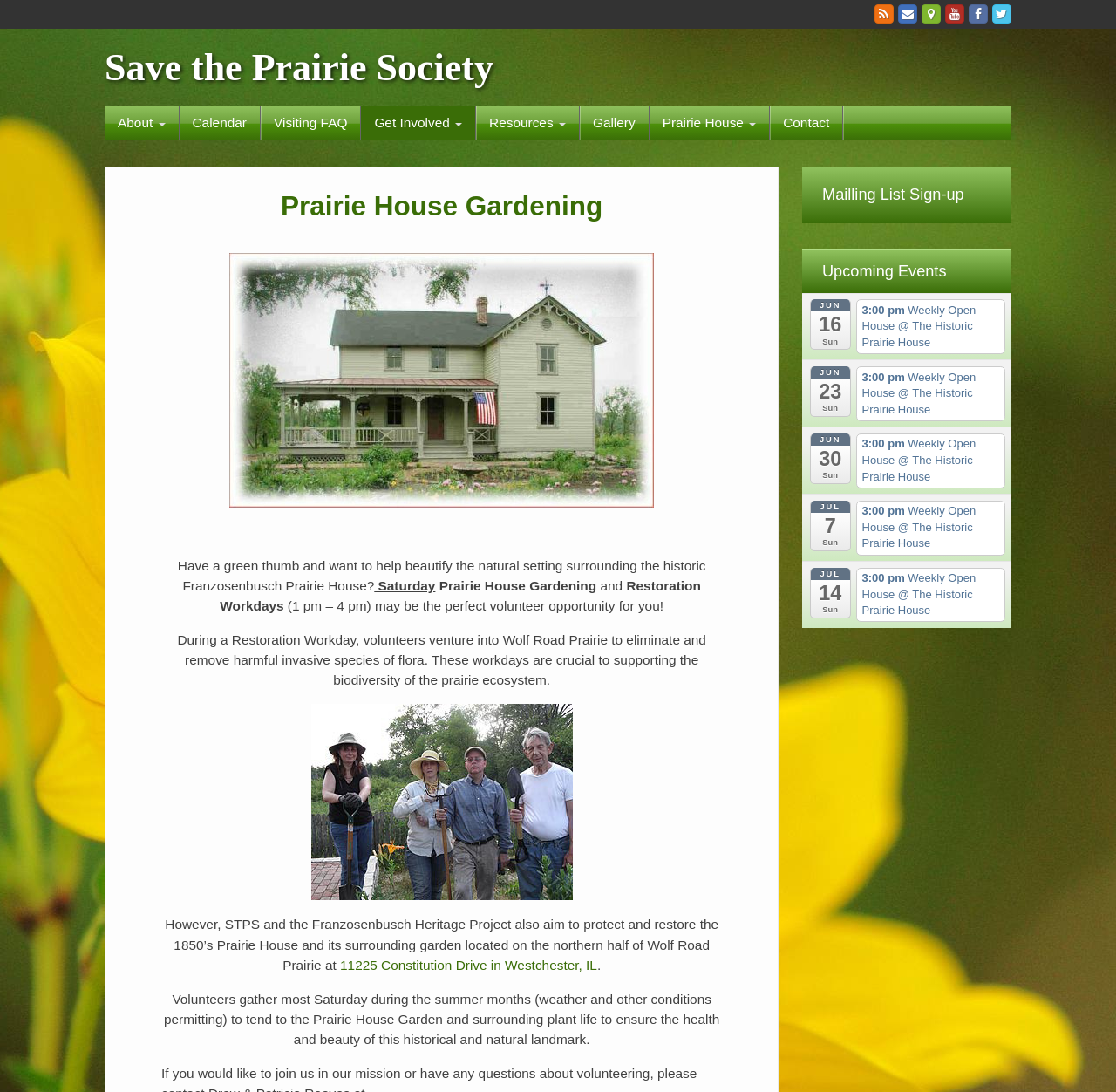What is the goal of the Save the Prairie Society?
Please answer the question with as much detail as possible using the screenshot.

I found the answer by reading the text '...supporting the biodiversity of the prairie ecosystem.' and '...protect and restore the 1850’s Prairie House and its surrounding garden...' which suggests that the goal of the Save the Prairie Society is to protect and restore the prairie ecosystem.